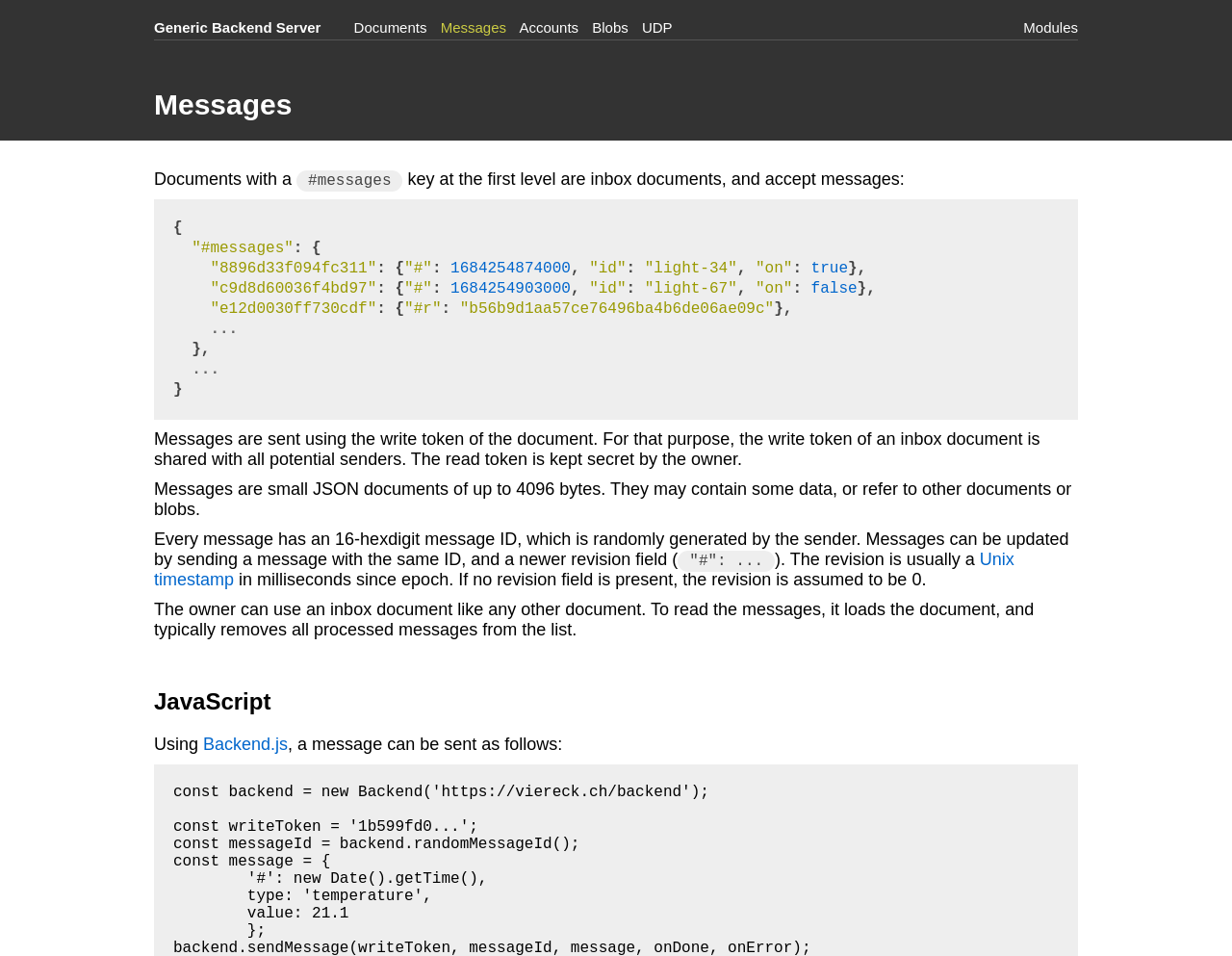Identify the bounding box coordinates of the area that should be clicked in order to complete the given instruction: "Click on the 'UDP' link". The bounding box coordinates should be four float numbers between 0 and 1, i.e., [left, top, right, bottom].

[0.521, 0.02, 0.554, 0.037]